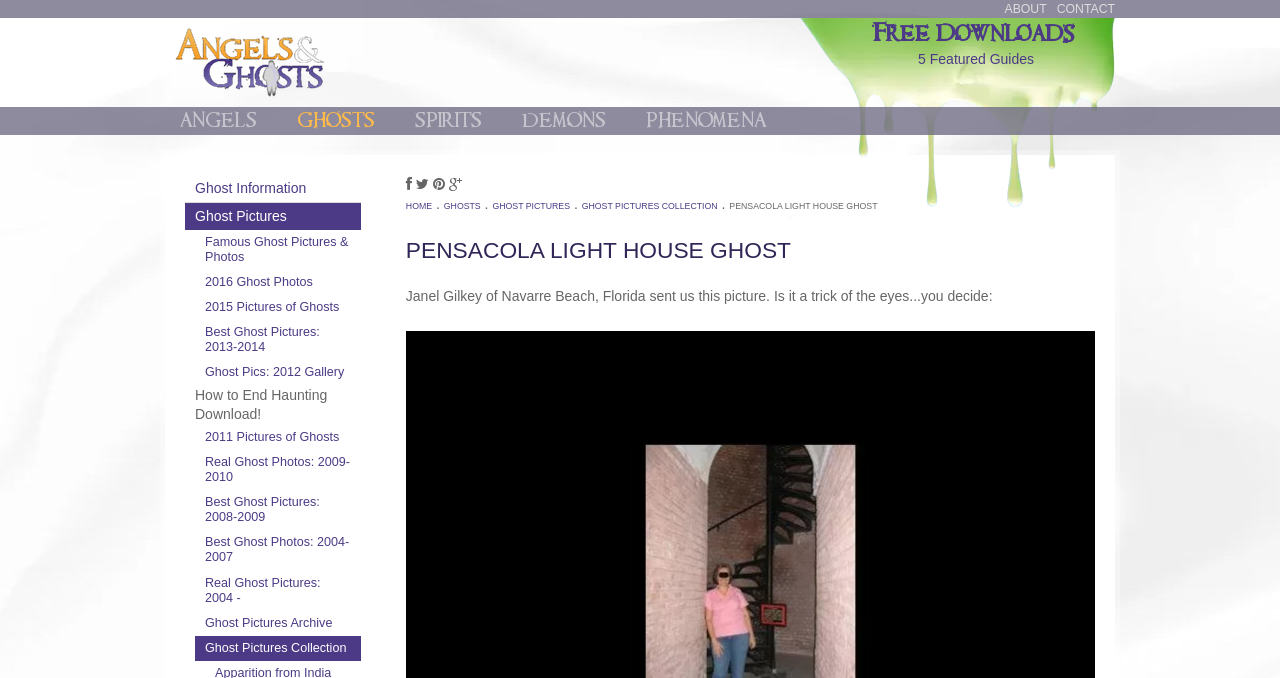Specify the bounding box coordinates of the element's region that should be clicked to achieve the following instruction: "Click on ABOUT link". The bounding box coordinates consist of four float numbers between 0 and 1, in the format [left, top, right, bottom].

[0.785, 0.0, 0.818, 0.027]